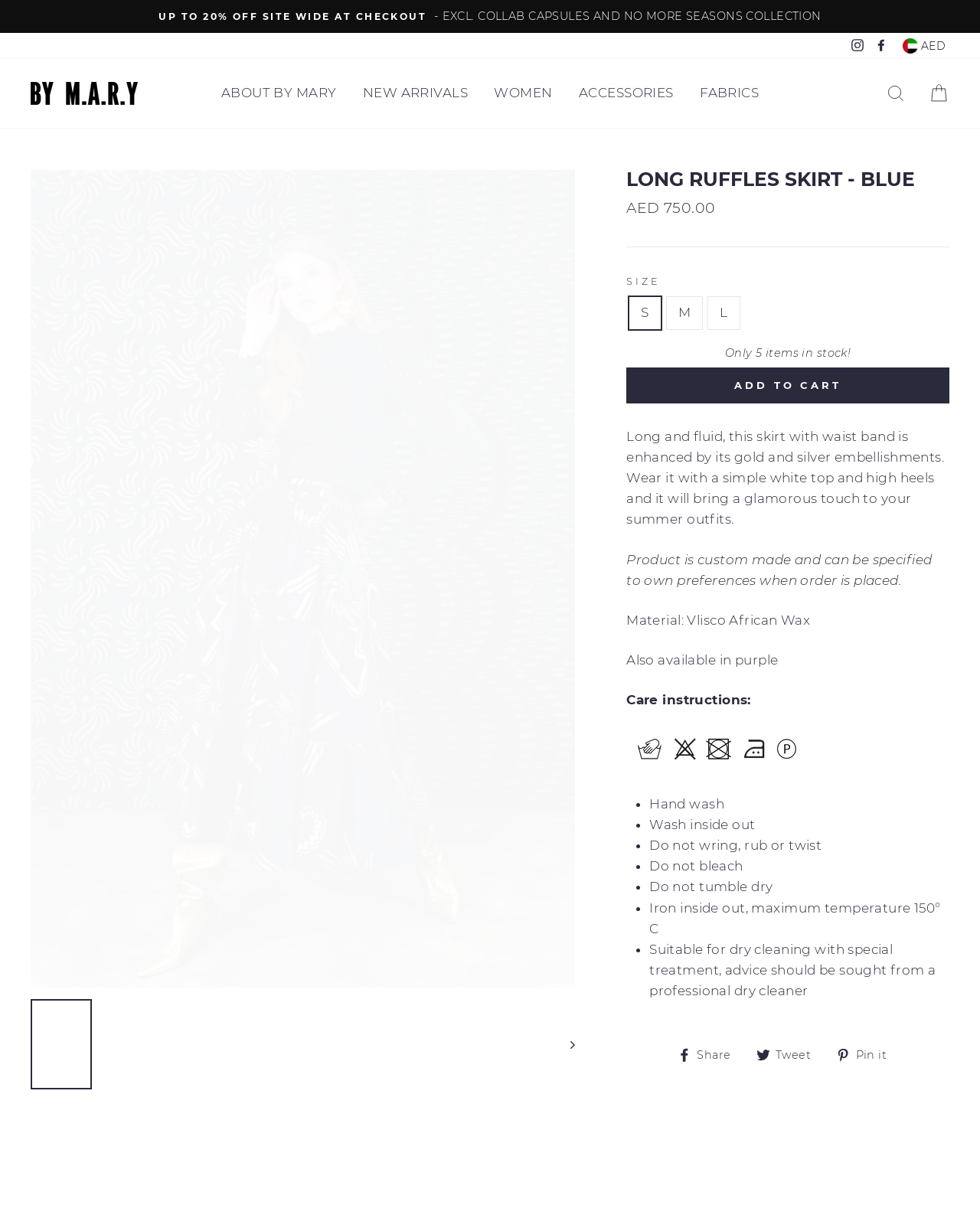Explain in detail what is displayed on the webpage.

This webpage is about a product, specifically a long ruffles skirt in blue, sold by BY M.A.R.Y. At the top of the page, there is a navigation menu with links to "ABOUT BY MARY", "NEW ARRIVALS", "WOMEN", "ACCESSORIES", and "FABRICS". Below the navigation menu, there is a large image of the skirt, accompanied by a detailed product description, which mentions the skirt's features, such as its gold and silver embellishments, and suggests how to style it.

To the left of the product image, there is a list of options, including a dropdown menu with a promotion message, and a button to select the currency. Below the product image, there are buttons to add the product to the cart, and to search for other products.

The product description is followed by a section with details about the product, including its regular price, size options, and availability. There is also a section with care instructions, which includes a list of dos and don'ts, such as hand washing, washing inside out, and not bleaching or tumble drying.

At the bottom of the page, there are social media links to share the product on Facebook, Twitter, and Pinterest. There are also links to the brand's Instagram and Facebook pages.